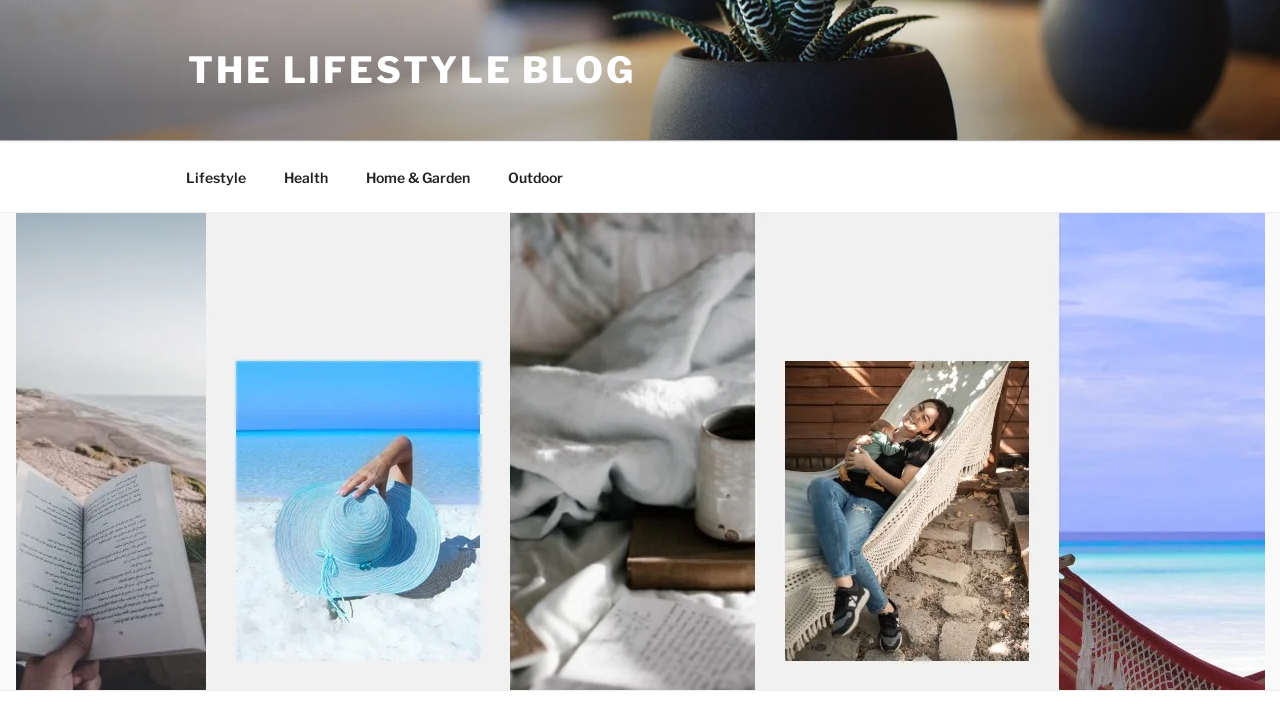Use a single word or phrase to answer the question:
What is the main topic of the blog?

Lifestyle